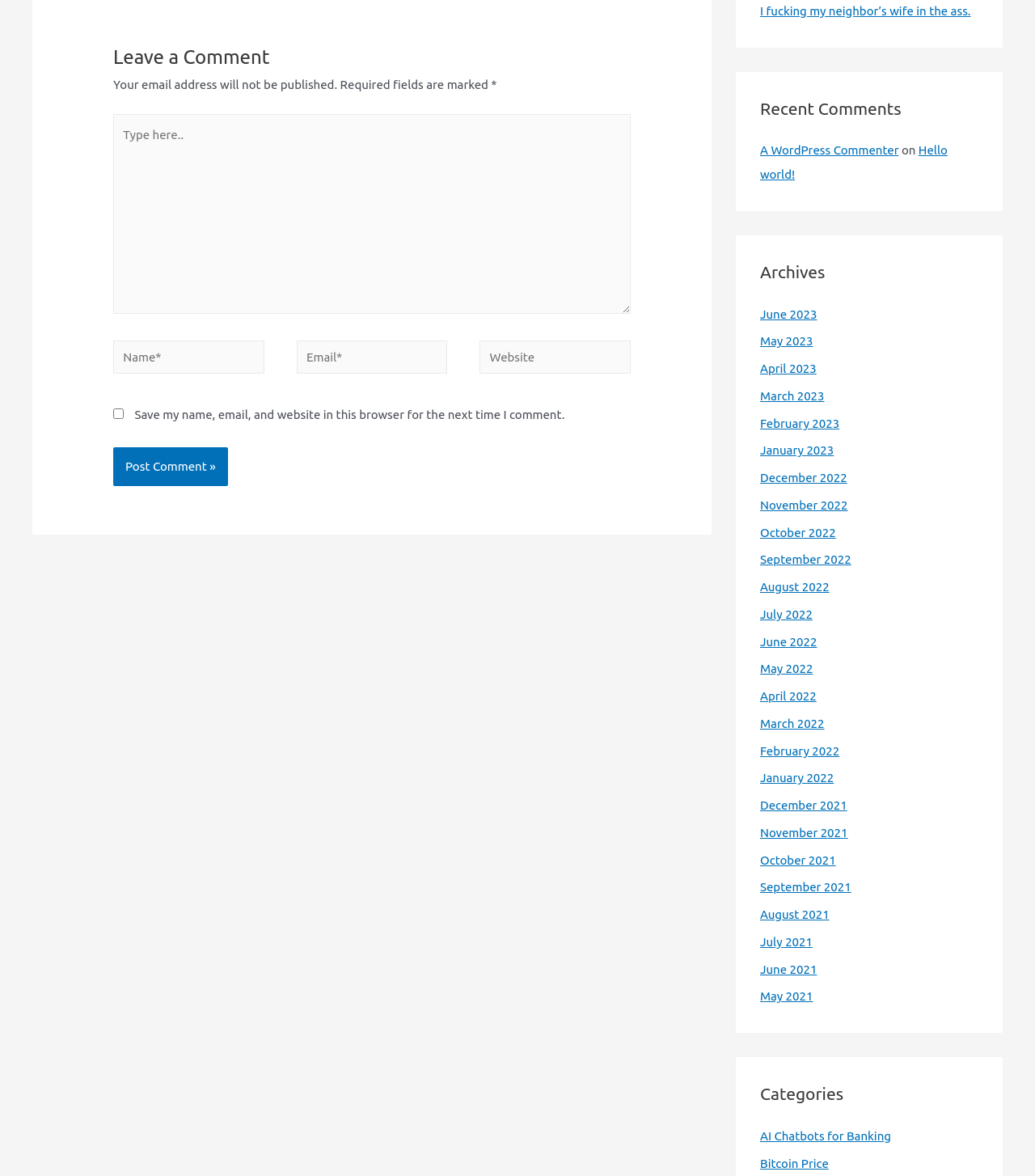Please respond in a single word or phrase: 
What is the type of content listed under 'Recent Comments'? 

Comments